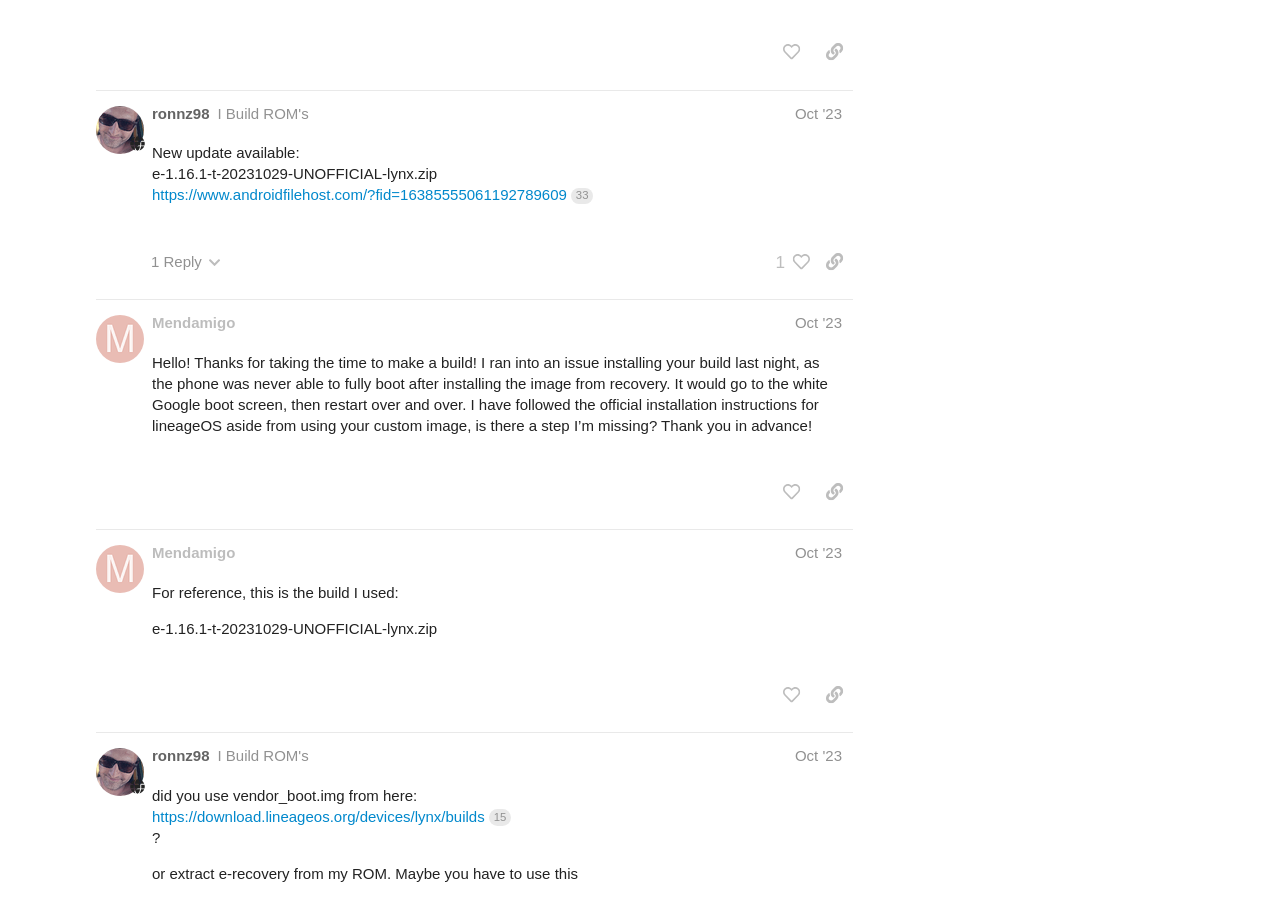Using the format (top-left x, top-left y, bottom-right x, bottom-right y), provide the bounding box coordinates for the described UI element. All values should be floating point numbers between 0 and 1: 24d

[0.784, 0.338, 0.811, 0.39]